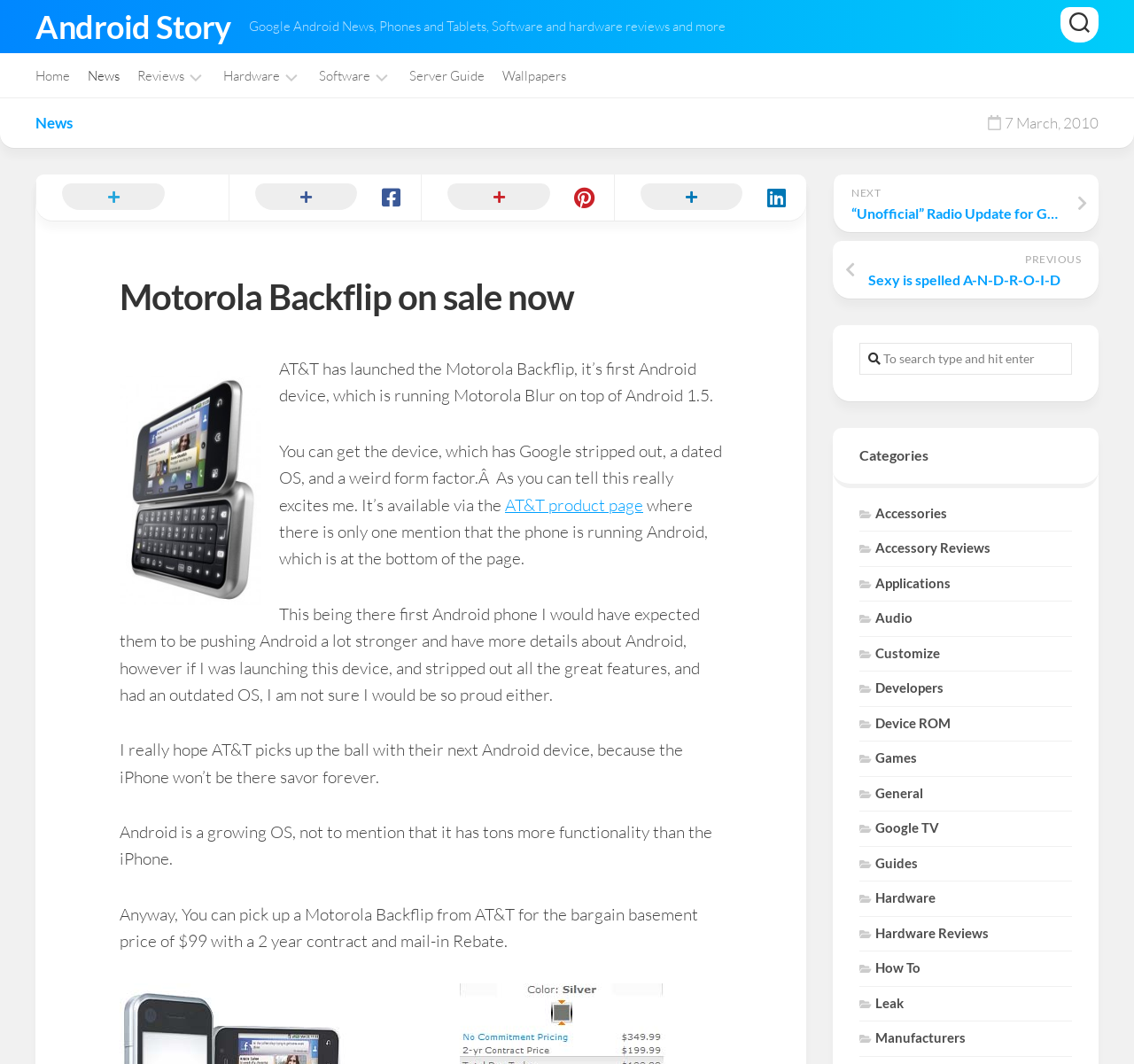Use a single word or phrase to respond to the question:
What is the price of the Motorola Backflip with a 2-year contract and mail-in rebate?

$99